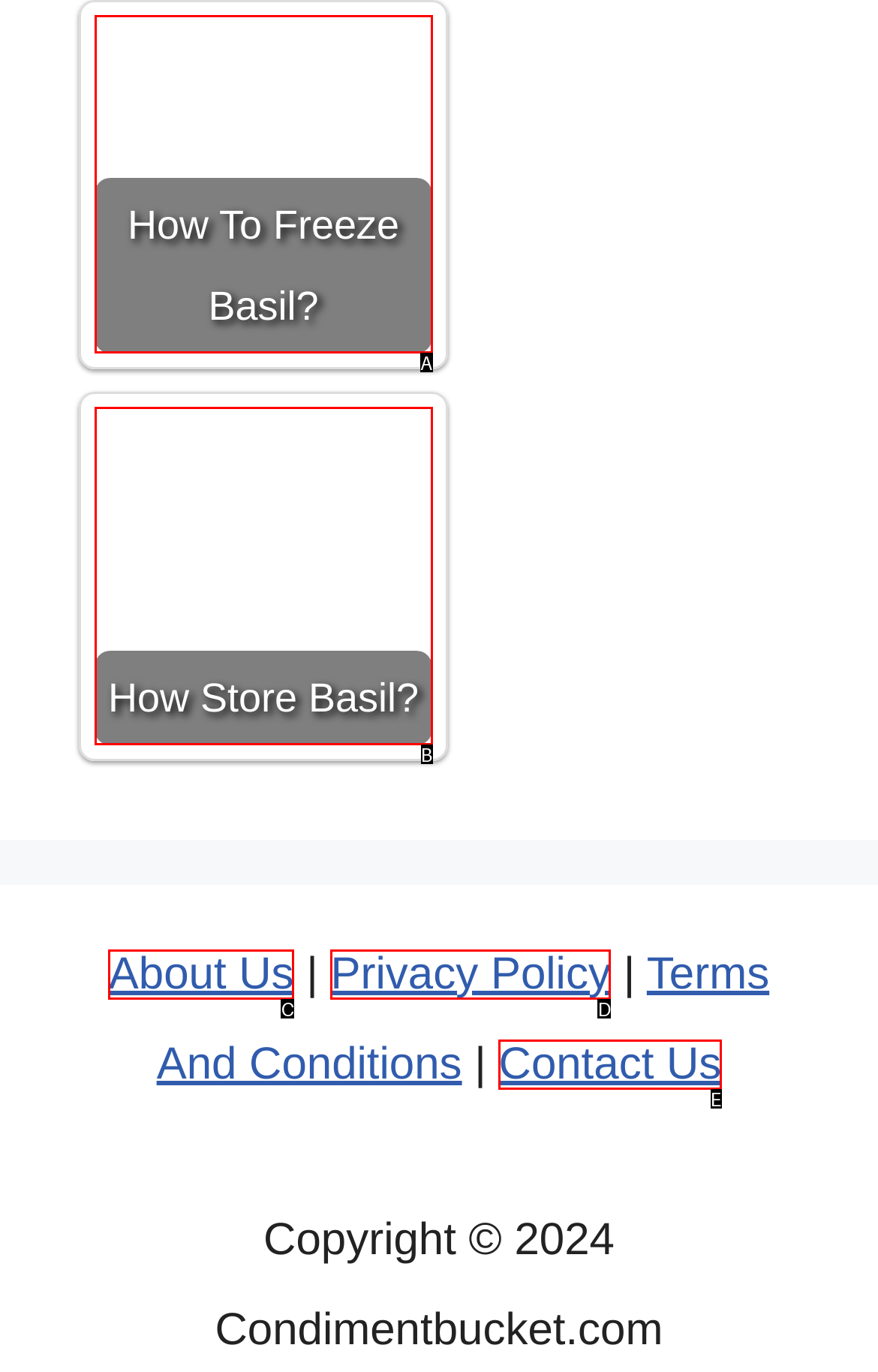Given the description: How To Freeze Basil?, identify the matching option. Answer with the corresponding letter.

A